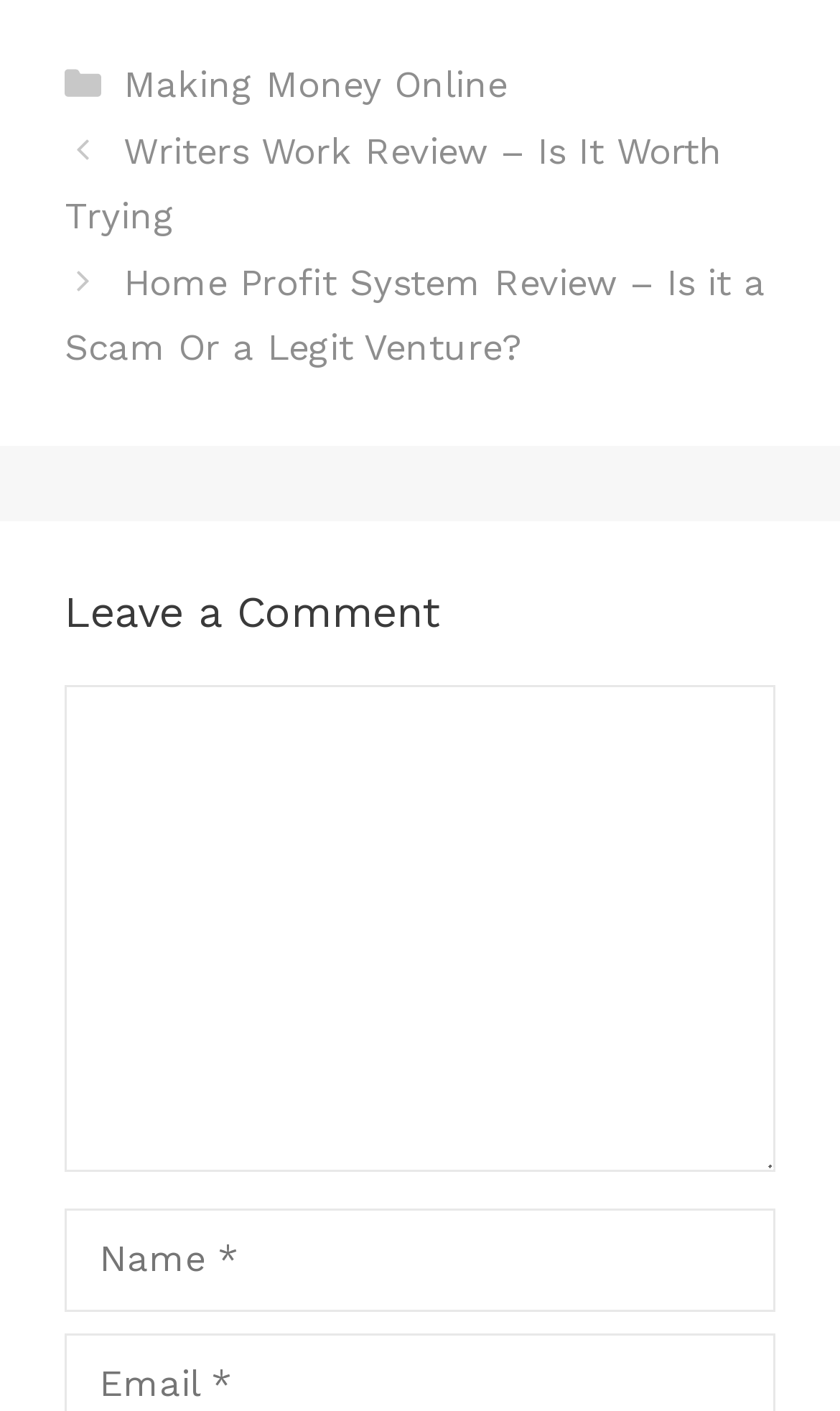How many links are in the posts section?
Using the visual information, respond with a single word or phrase.

2